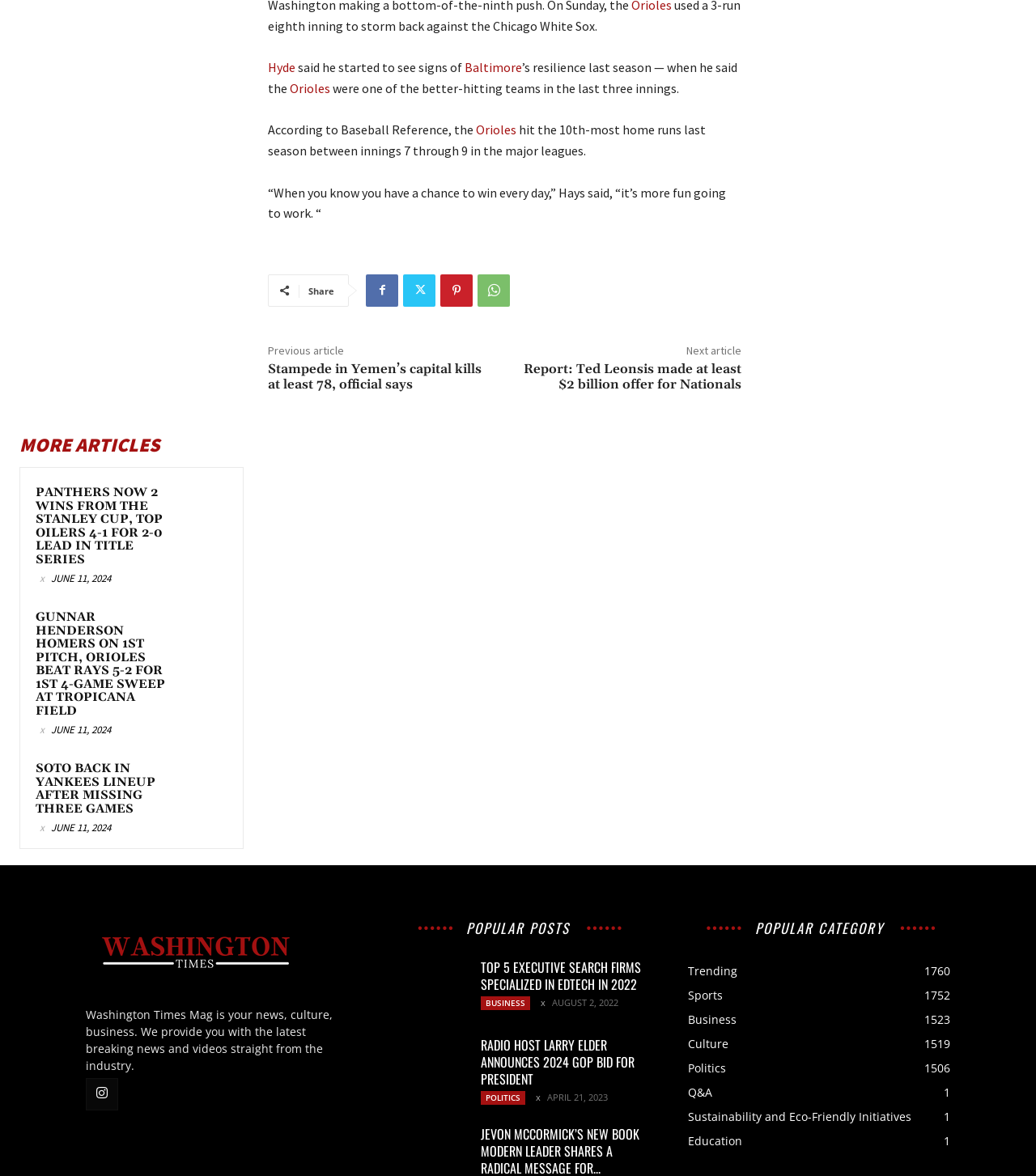Please find the bounding box for the UI component described as follows: "Sustainability and Eco-Friendly Initiatives1".

[0.664, 0.943, 0.88, 0.956]